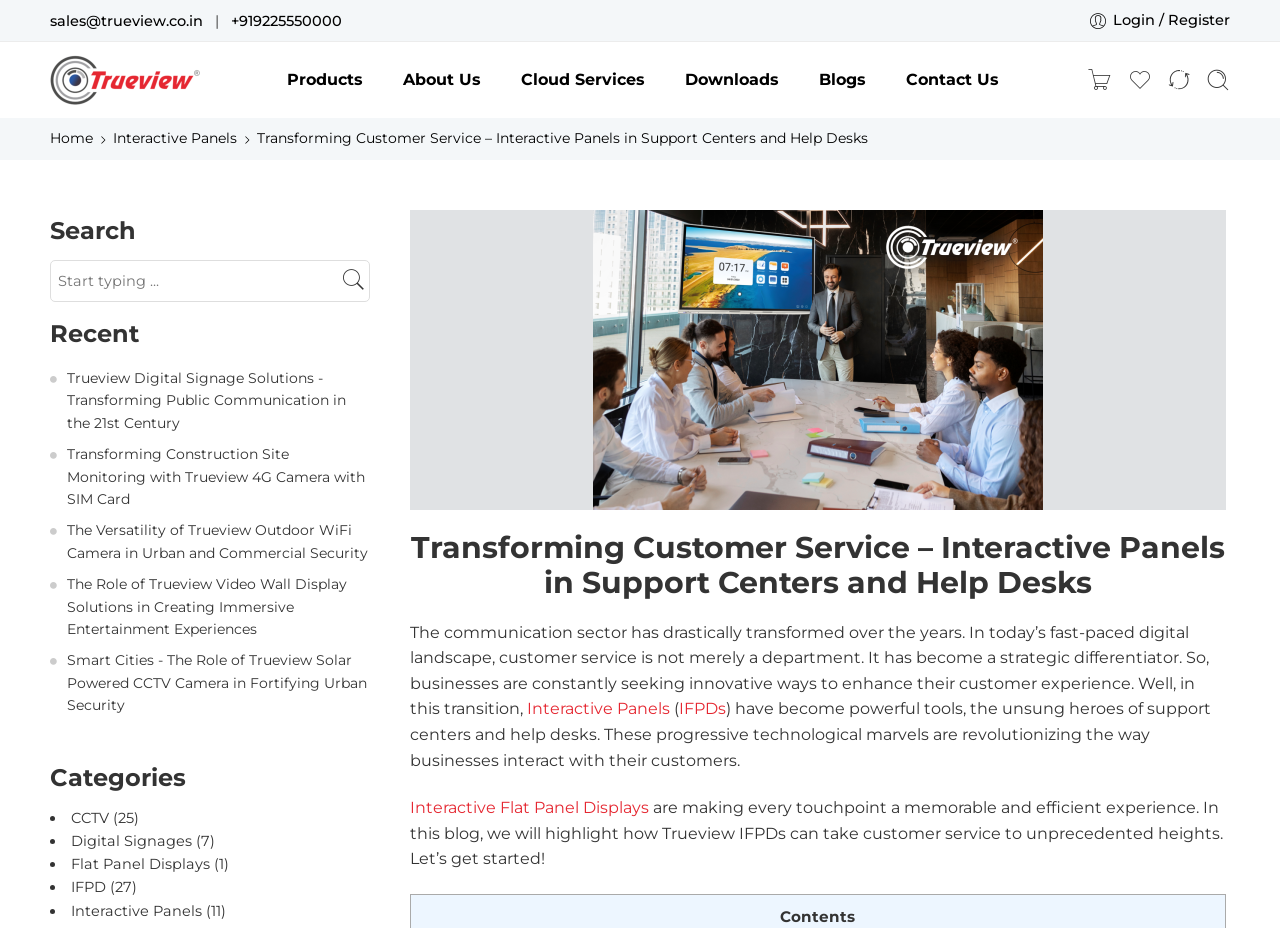Using the information in the image, give a comprehensive answer to the question: 
How many categories are listed on the webpage?

The webpage lists four categories, namely 'CCTV', 'Digital Signages', 'Flat Panel Displays', and 'IFPD', which can be found in the 'Categories' section of the webpage.